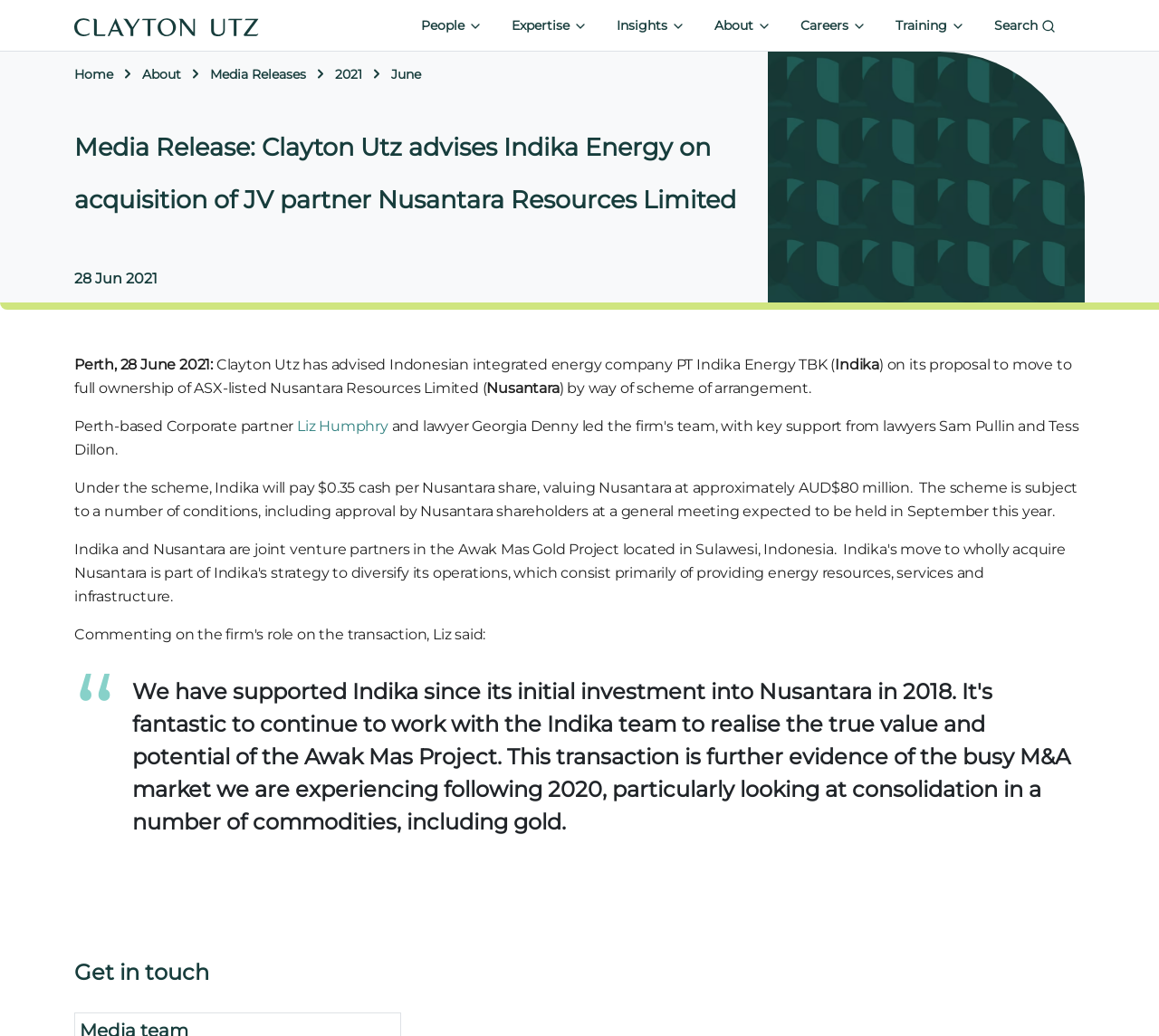Please determine the bounding box of the UI element that matches this description: Corporate Wellness Program. The coordinates should be given as (top-left x, top-left y, bottom-right x, bottom-right y), with all values between 0 and 1.

None